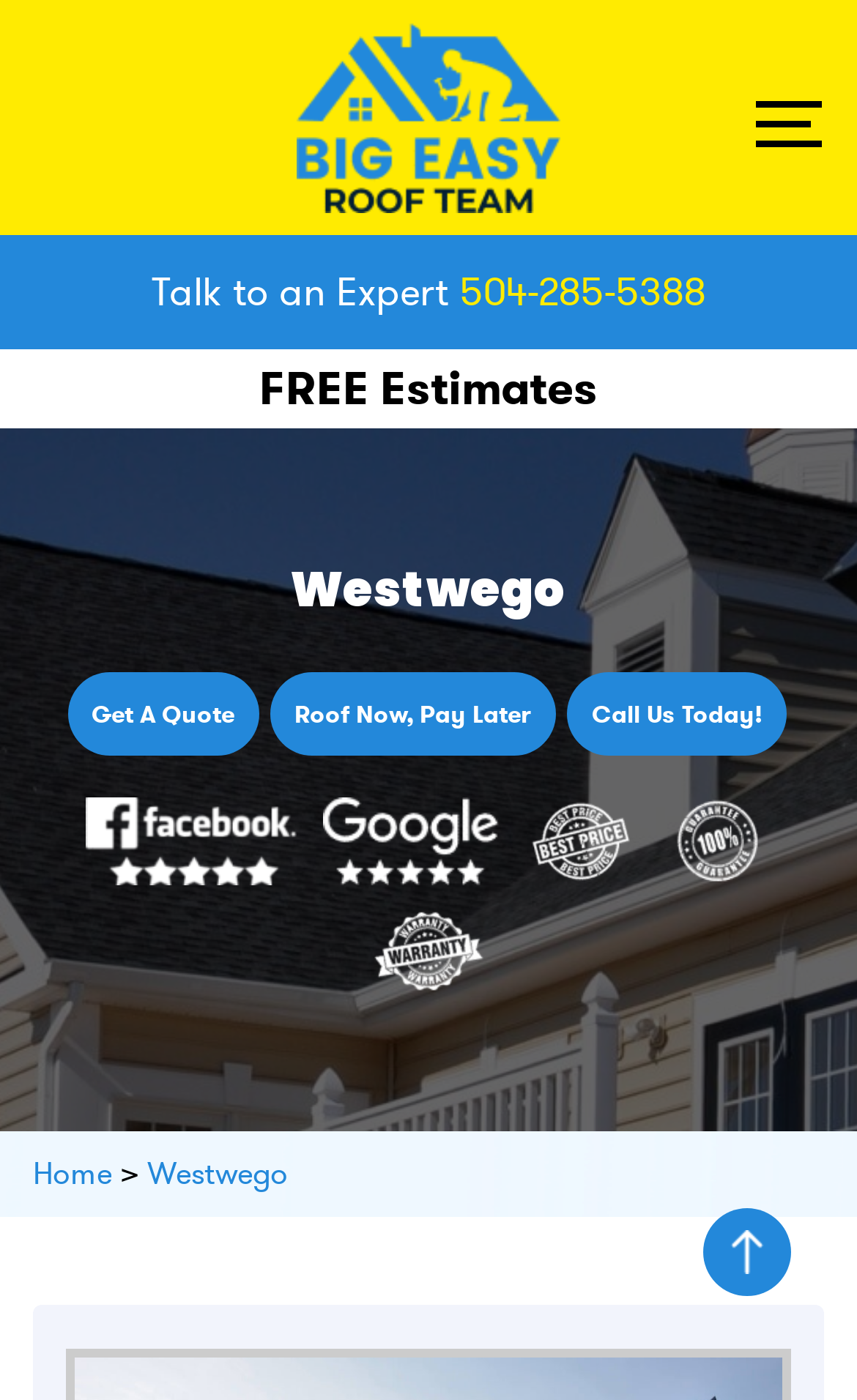Answer the following in one word or a short phrase: 
How many images are on the webpage?

7